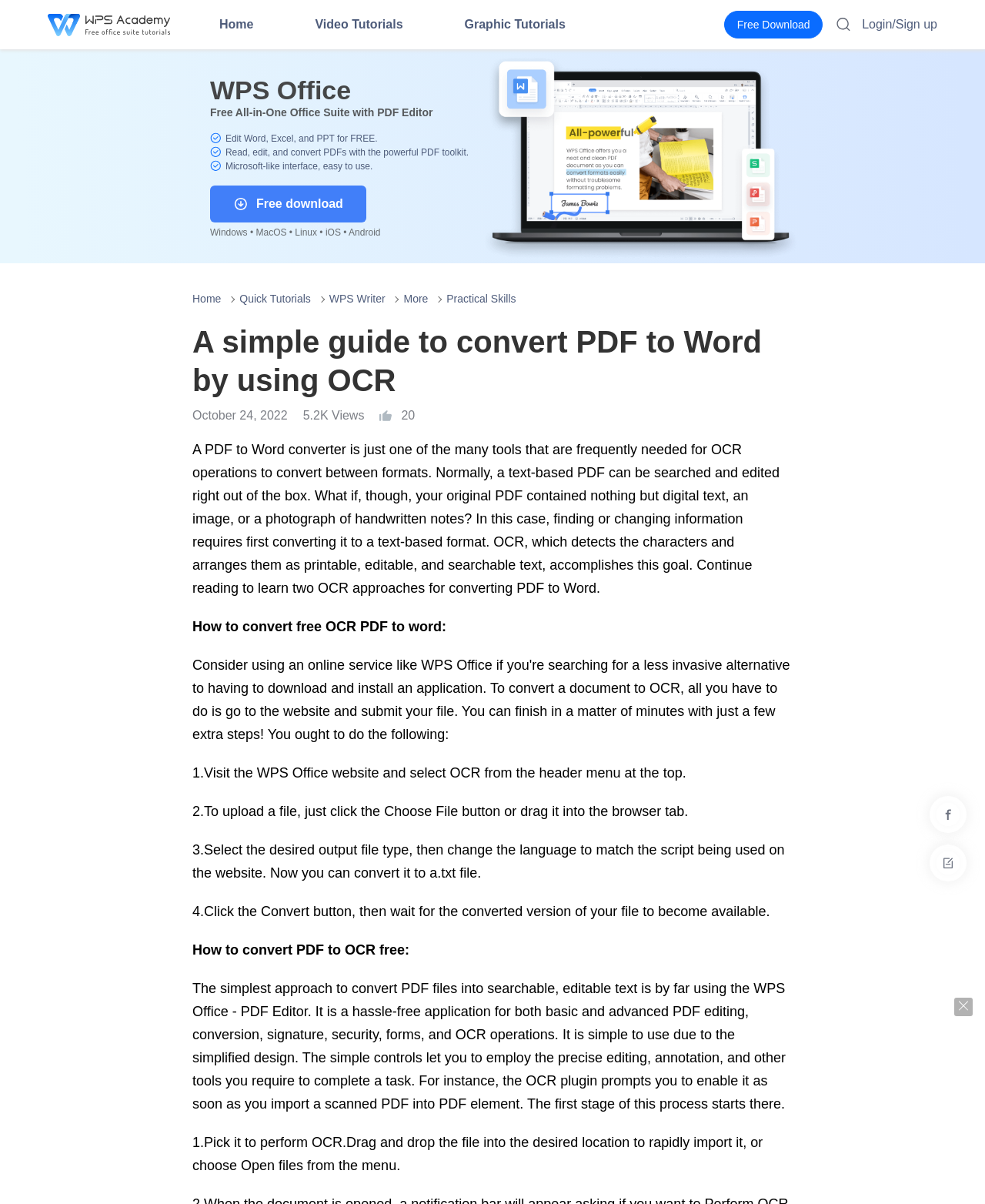Using the given element description, provide the bounding box coordinates (top-left x, top-left y, bottom-right x, bottom-right y) for the corresponding UI element in the screenshot: Graphic Tutorials

[0.44, 0.0, 0.605, 0.041]